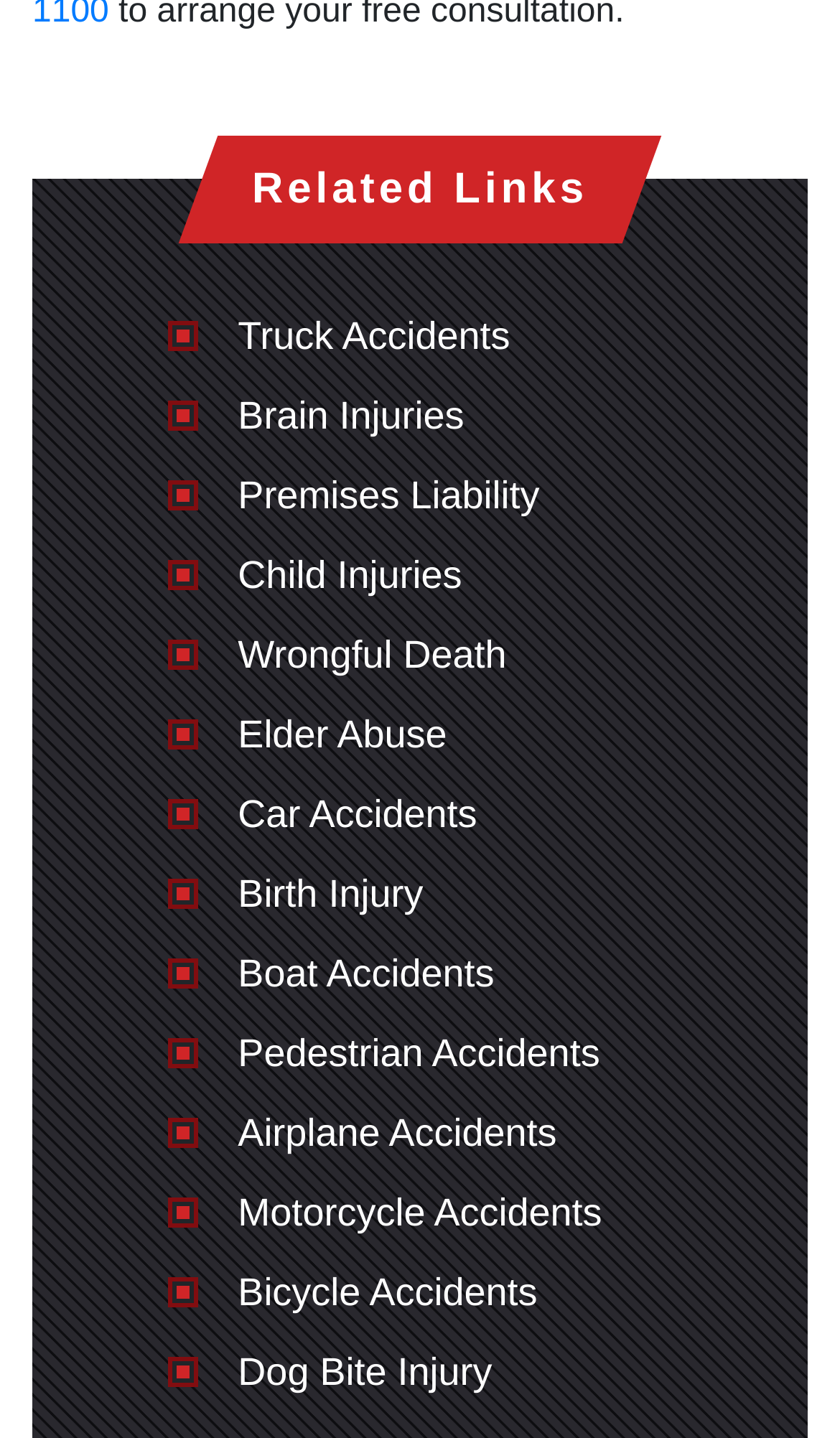Give a short answer to this question using one word or a phrase:
Is 'Dog Bite Injury' related to accidents?

Yes